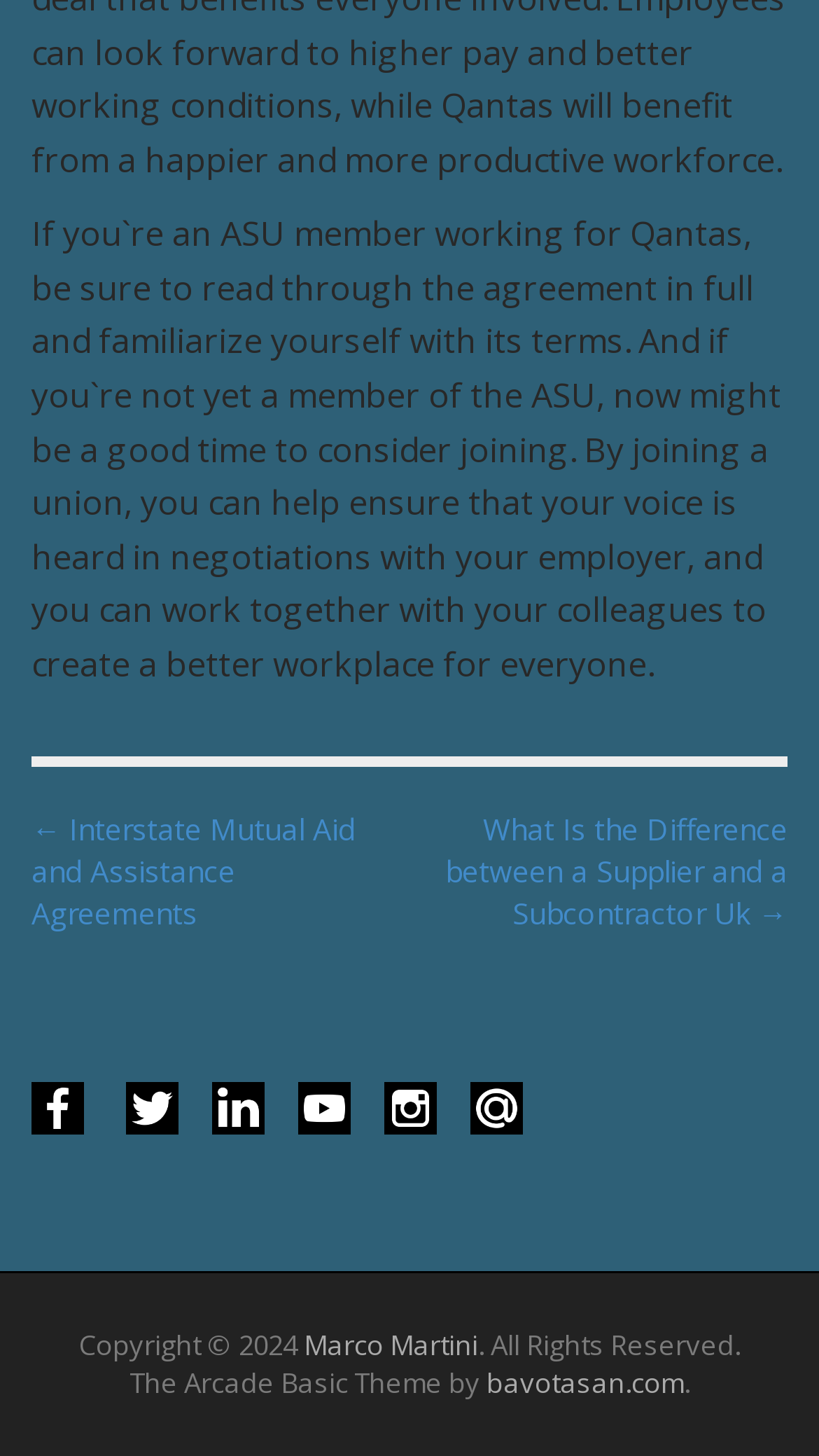Indicate the bounding box coordinates of the clickable region to achieve the following instruction: "Go to Marco Martini's page."

[0.371, 0.91, 0.583, 0.936]